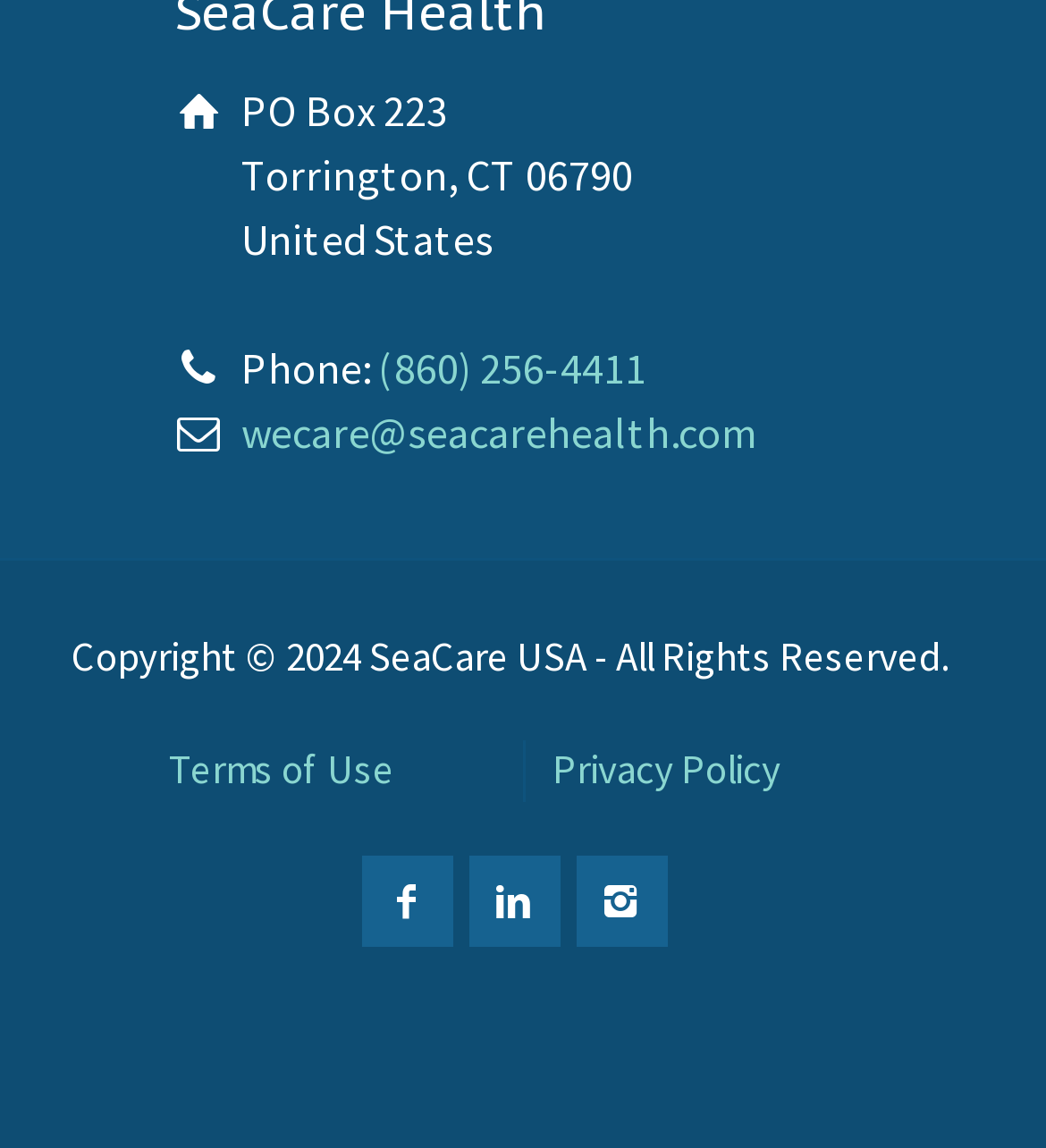What year is the copyright for?
Provide a detailed and well-explained answer to the question.

I found the copyright year by looking at the text at the bottom of the page which says 'Copyright © 2024 SeaCare USA - All Rights Reserved'.